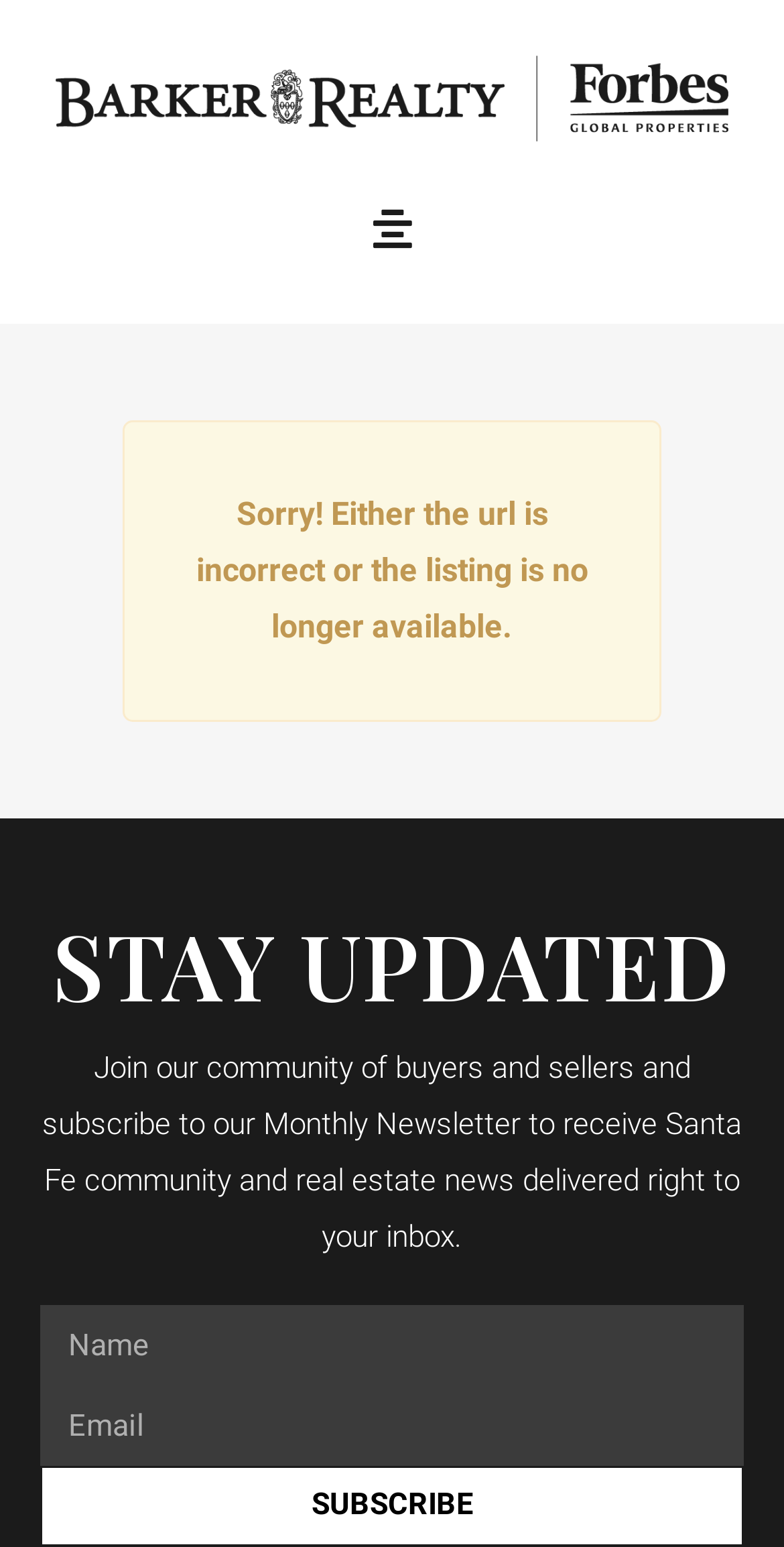What is the purpose of the 'Menu Toggle' button?
Make sure to answer the question with a detailed and comprehensive explanation.

The 'Menu Toggle' button is likely used to toggle the visibility of a menu or navigation bar, allowing users to access different sections of the website.